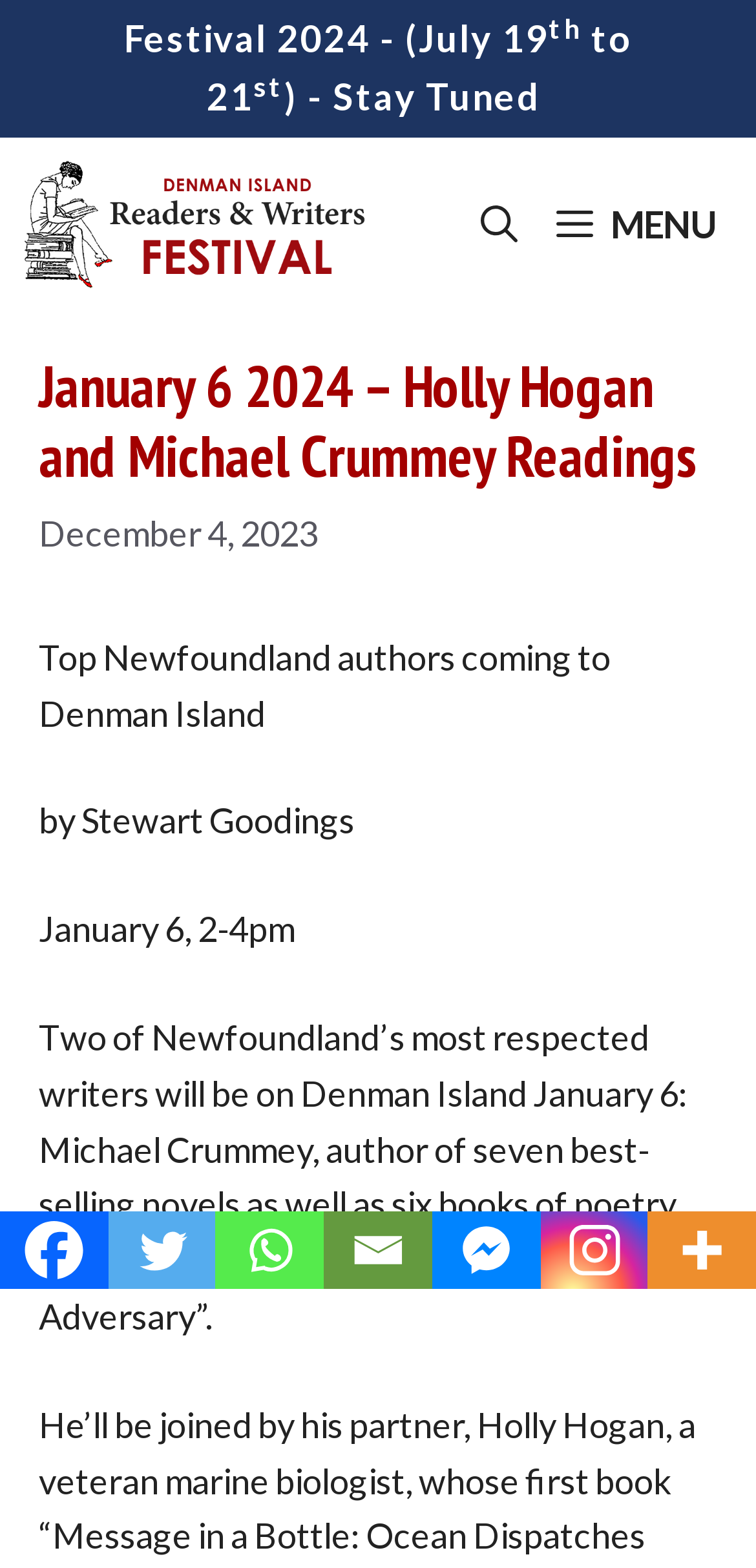Identify the bounding box for the UI element that is described as follows: "name="q" placeholder="Search the site..."".

None